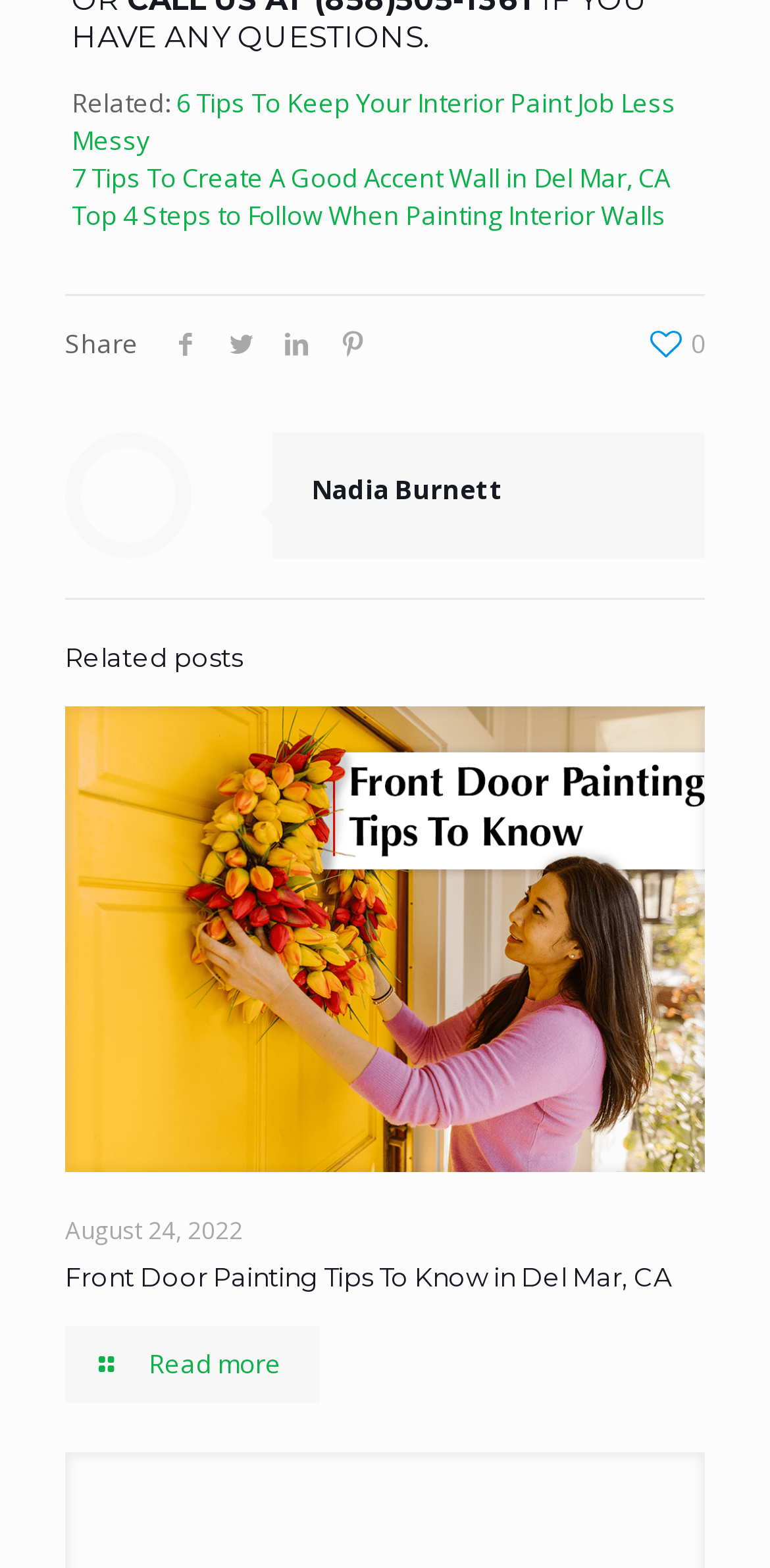Find the bounding box coordinates of the element's region that should be clicked in order to follow the given instruction: "Read more about Front Door Painting Tips To Know in Del Mar, CA". The coordinates should consist of four float numbers between 0 and 1, i.e., [left, top, right, bottom].

[0.085, 0.846, 0.416, 0.895]